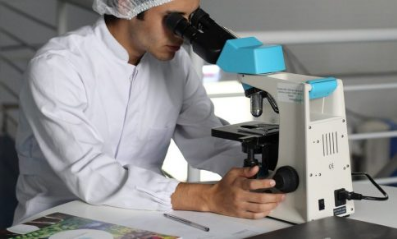What is on the table?
Based on the visual content, answer with a single word or a brief phrase.

Papers